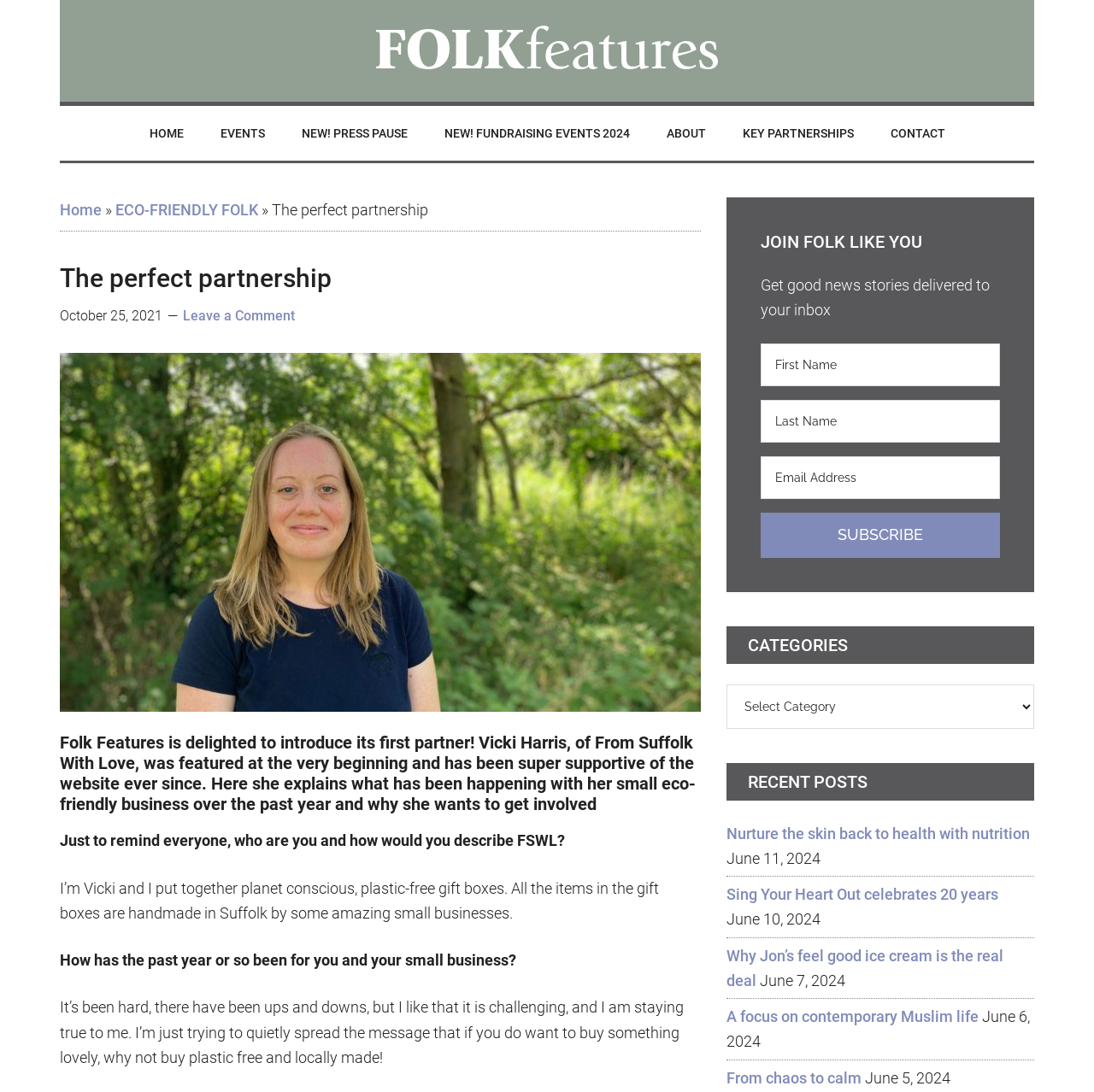Show the bounding box coordinates for the HTML element as described: "その他".

None